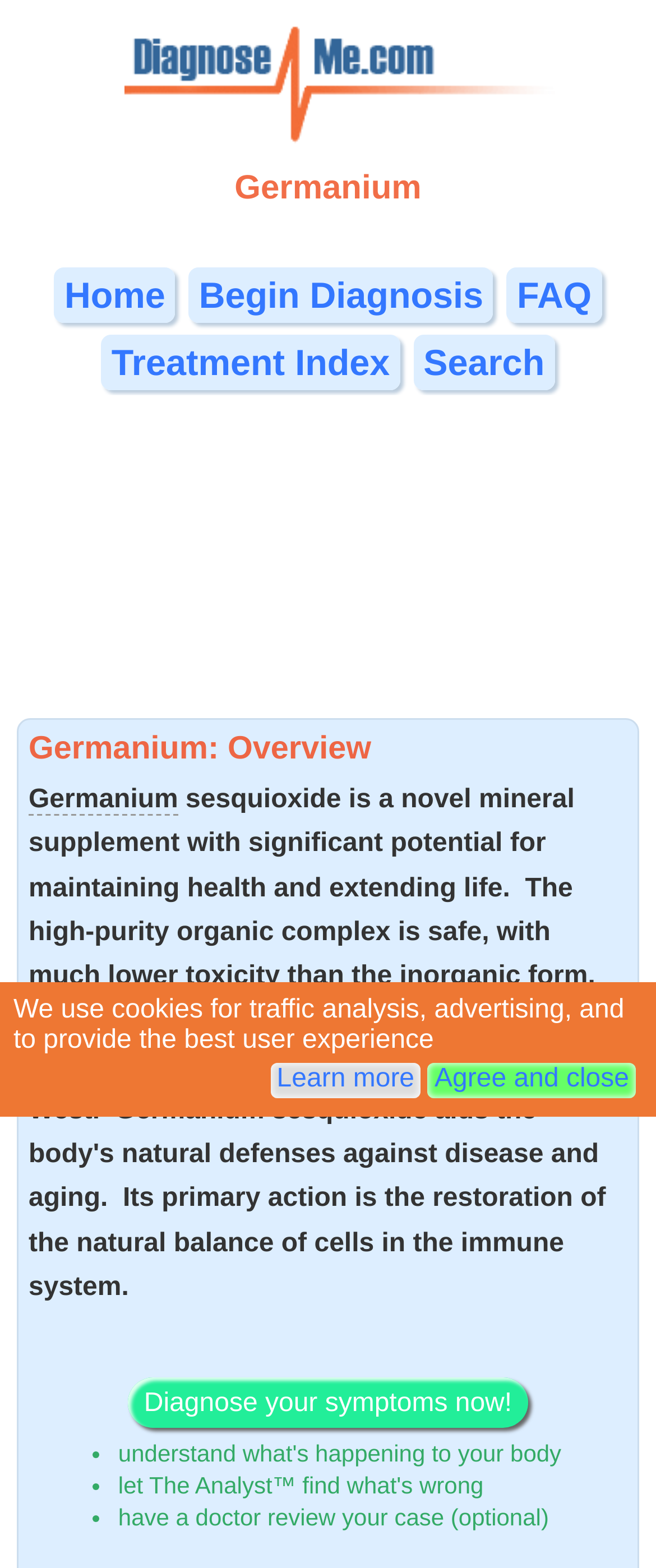What is the relationship between the link 'Germanium' and the heading 'Germanium: Overview'?
Please give a detailed and thorough answer to the question, covering all relevant points.

The link 'Germanium' and the heading 'Germanium: Overview' are likely related to the same topic, as they share the same keyword 'Germanium' and are placed in close proximity to each other on the webpage.